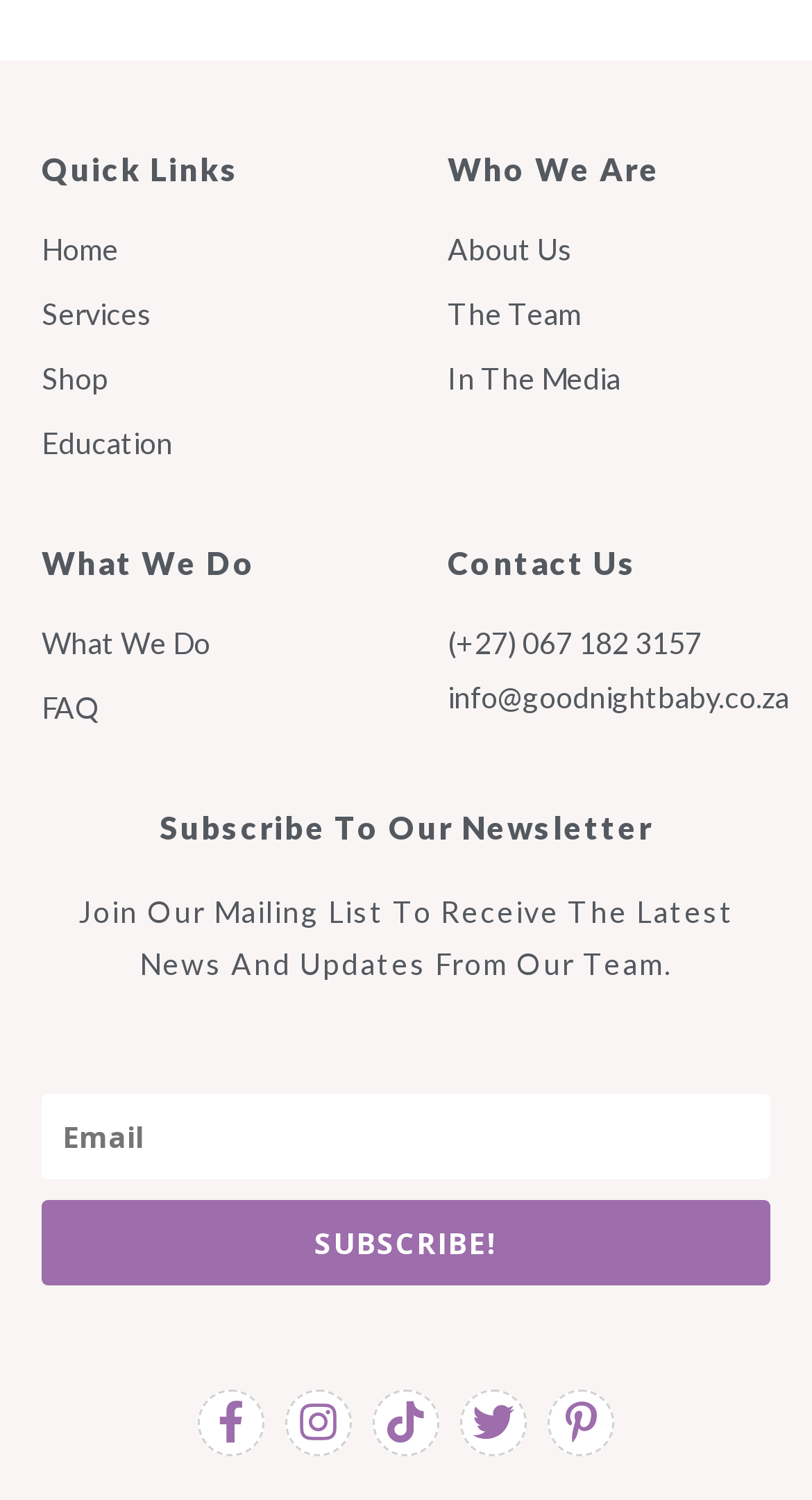How many social media links are there?
Using the image as a reference, deliver a detailed and thorough answer to the question.

I counted the social media links at the bottom of the webpage and found five links: Facebook, Instagram, Tiktok, Twitter, and Pinterest.